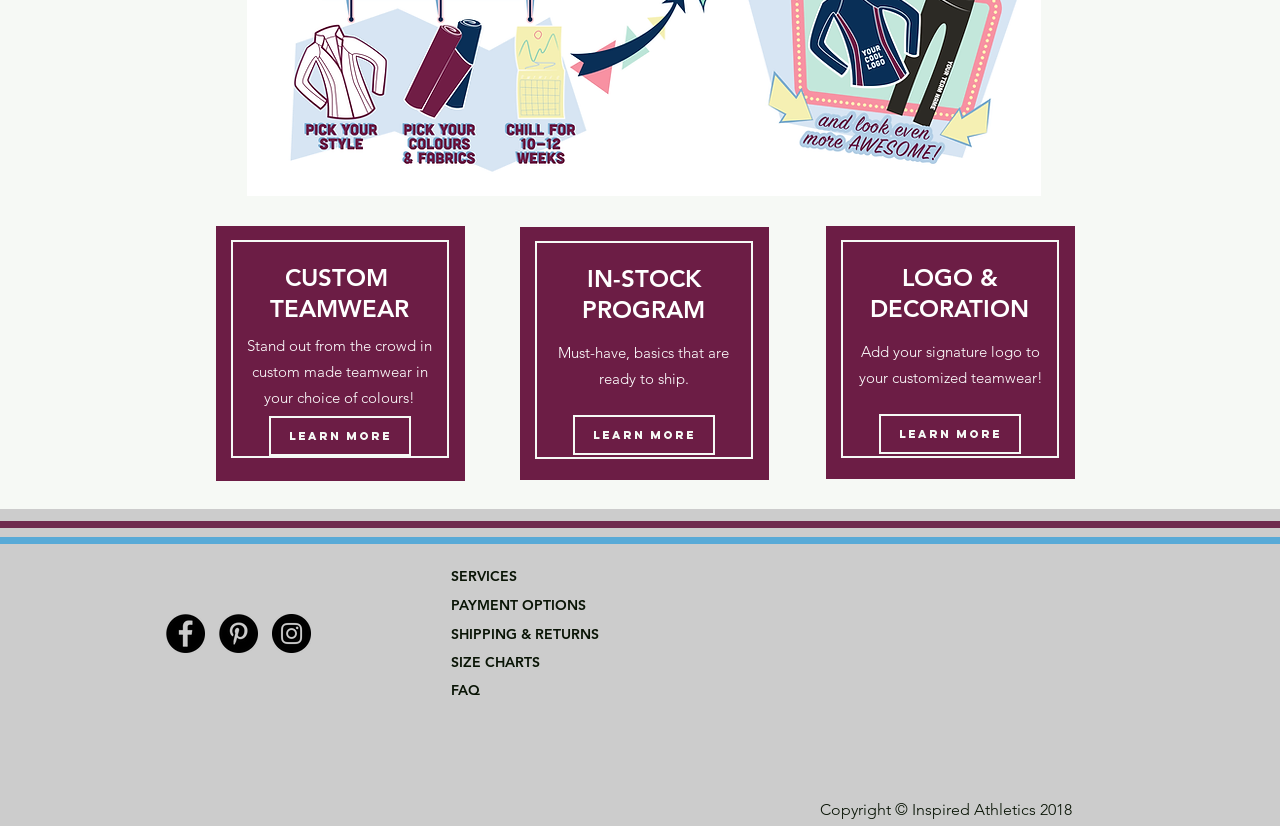Locate the bounding box coordinates for the element described below: "FAQ". The coordinates must be four float values between 0 and 1, formatted as [left, top, right, bottom].

[0.352, 0.824, 0.375, 0.846]